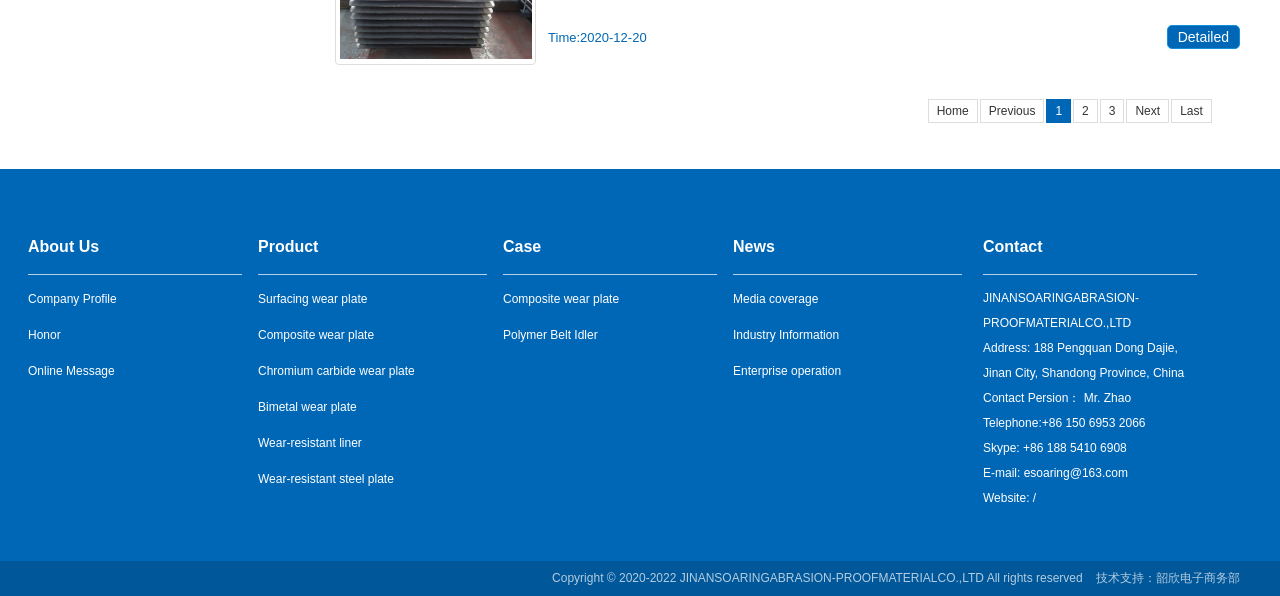Determine the bounding box coordinates of the clickable element to complete this instruction: "Go to the 'Product' page". Provide the coordinates in the format of four float numbers between 0 and 1, [left, top, right, bottom].

[0.202, 0.399, 0.249, 0.428]